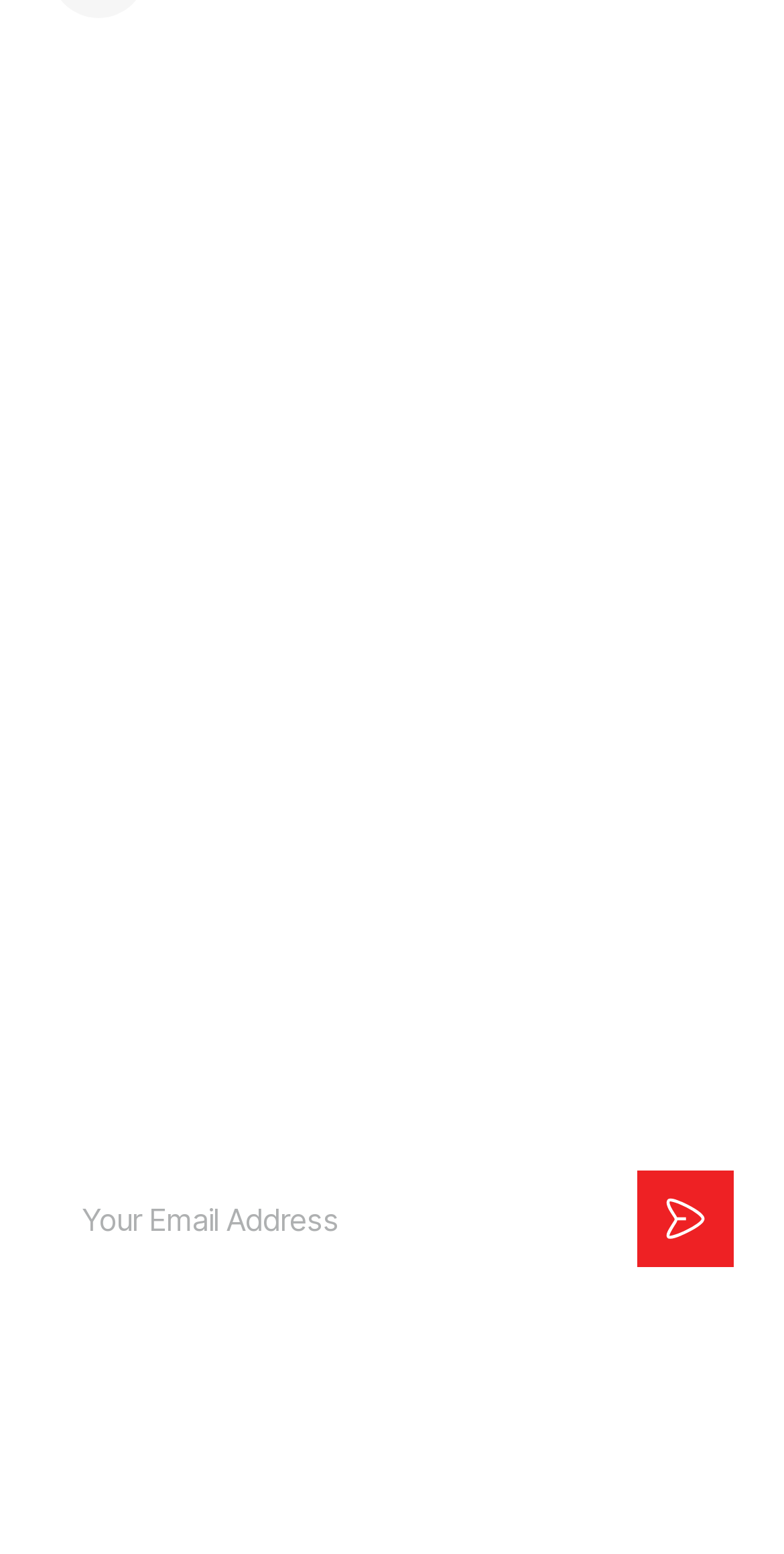Please pinpoint the bounding box coordinates for the region I should click to adhere to this instruction: "Contact us".

[0.526, 0.474, 0.728, 0.504]